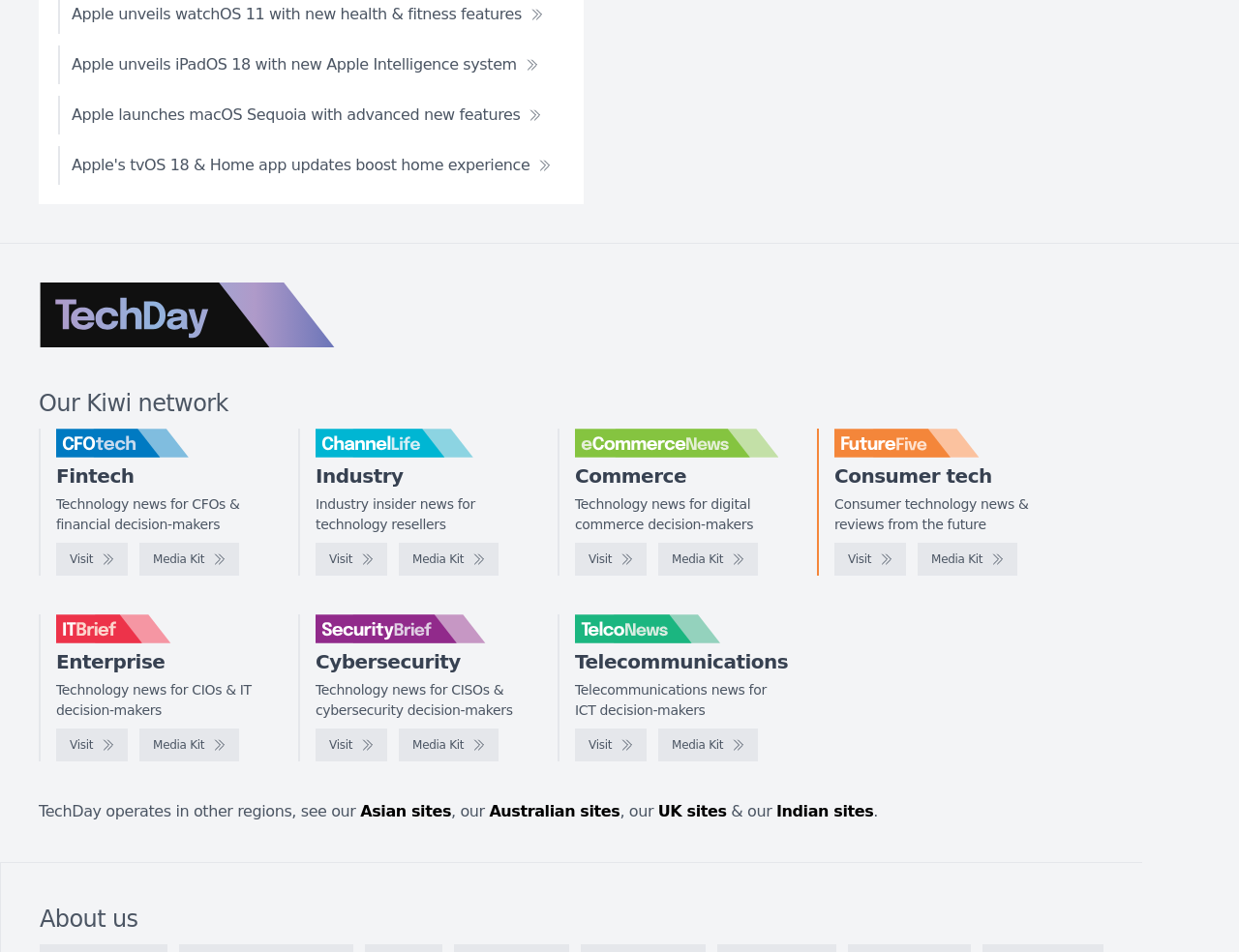Provide the bounding box coordinates of the area you need to click to execute the following instruction: "Read about Apple unveils iPadOS 18 with new Apple Intelligence system".

[0.047, 0.048, 0.445, 0.088]